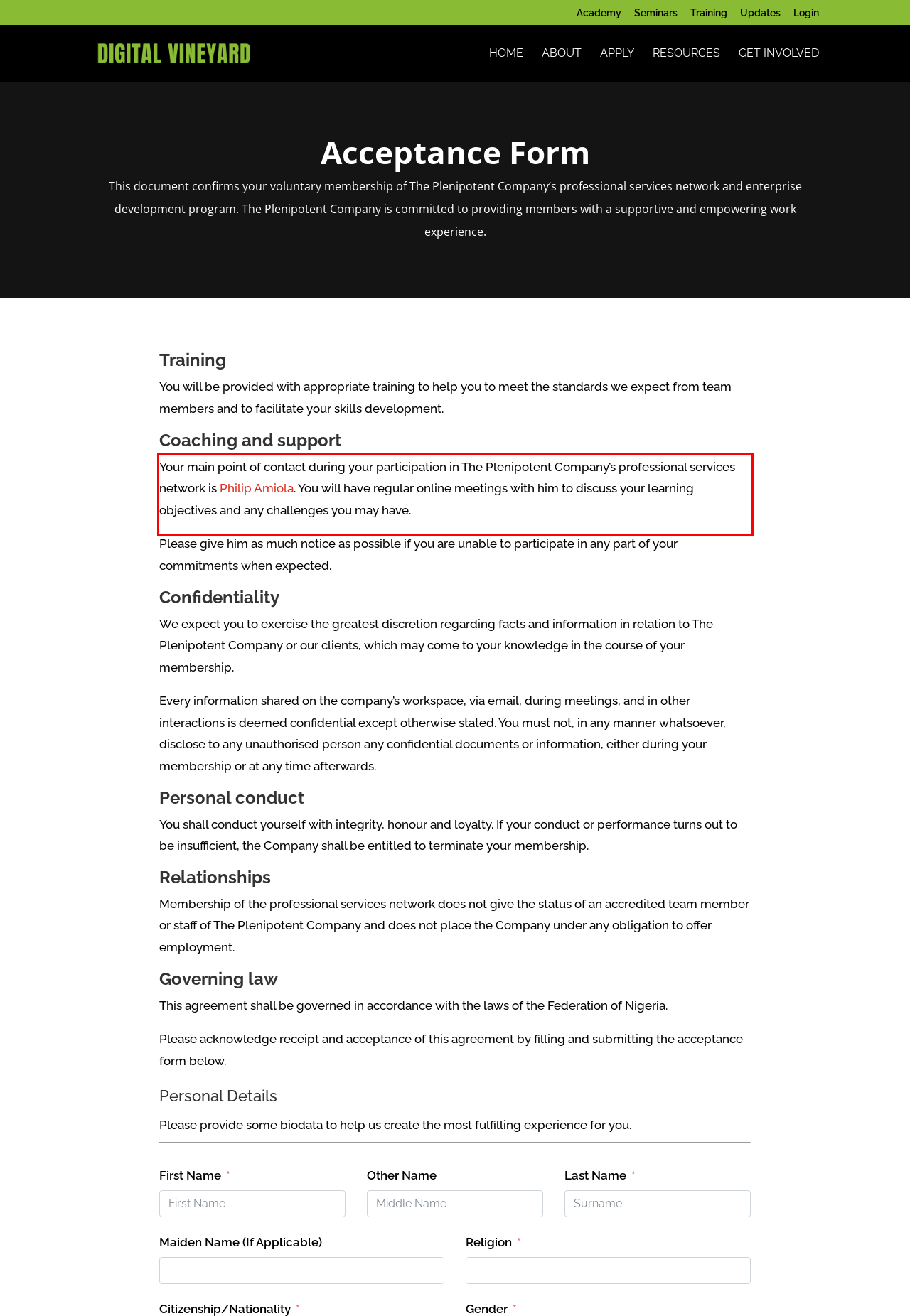Review the screenshot of the webpage and recognize the text inside the red rectangle bounding box. Provide the extracted text content.

Your main point of contact during your participation in The Plenipotent Company’s professional services network is Philip Amiola. You will have regular online meetings with him to discuss your learning objectives and any challenges you may have.